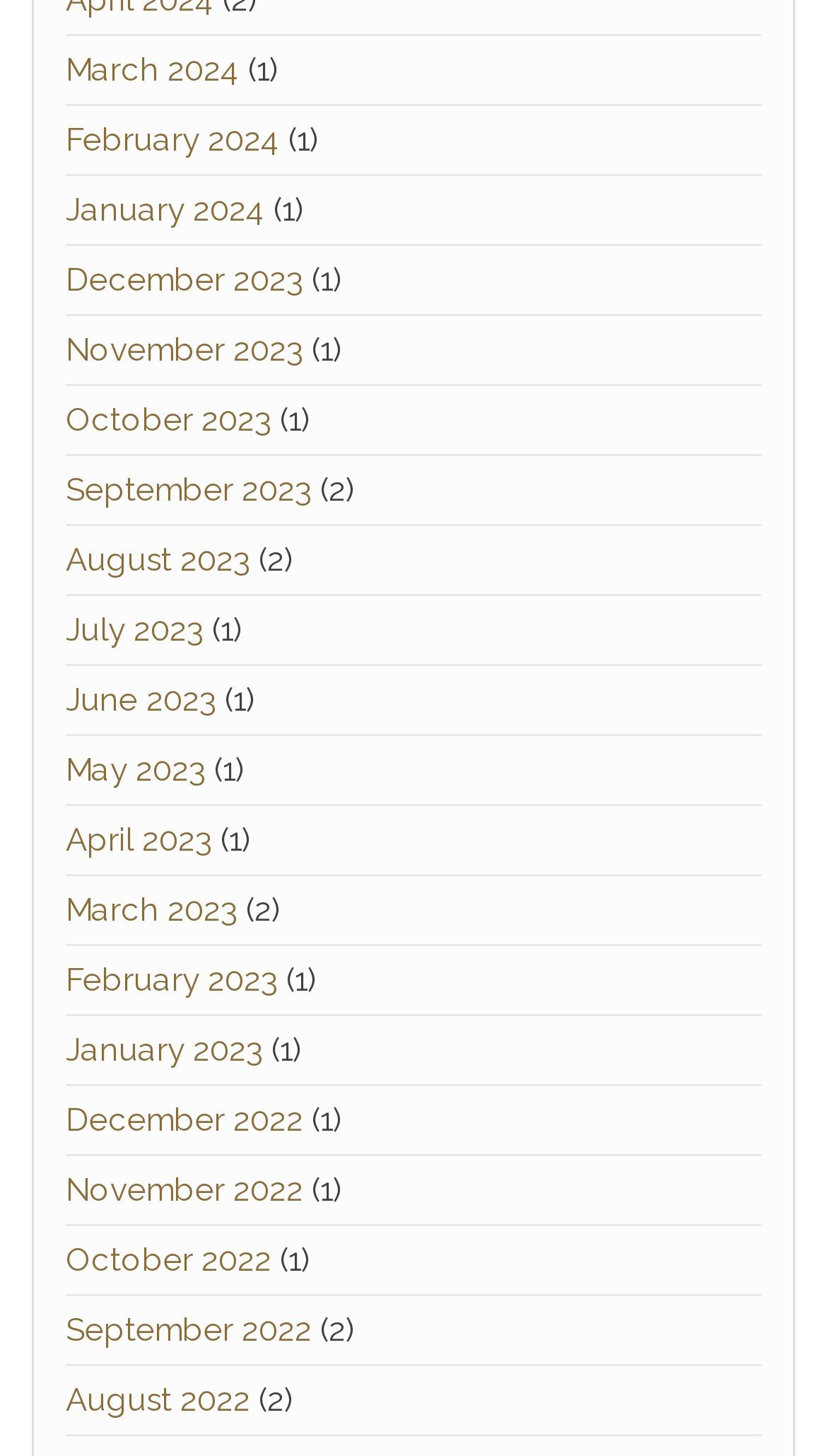Utilize the details in the image to give a detailed response to the question: How many months are listed on this webpage?

I counted the number of link elements with month names, starting from 'March 2024' to 'August 2022', and found 24 months listed on this webpage.